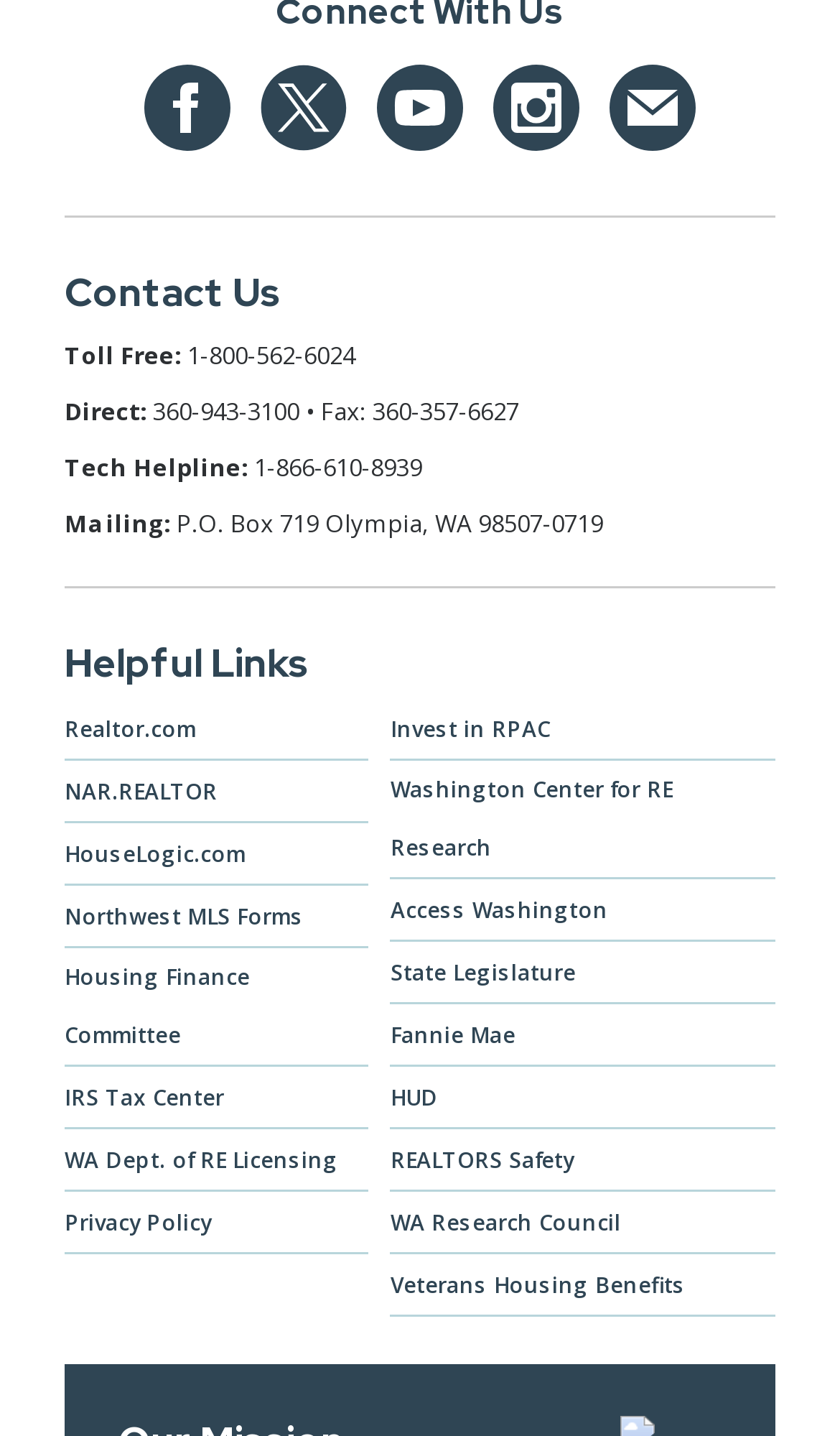What is the link to Realtor.com?
Using the details from the image, give an elaborate explanation to answer the question.

The link to Realtor.com is the first link under the 'Helpful Links' heading, with the ID 293, and its OCR text is 'Realtor.com'.